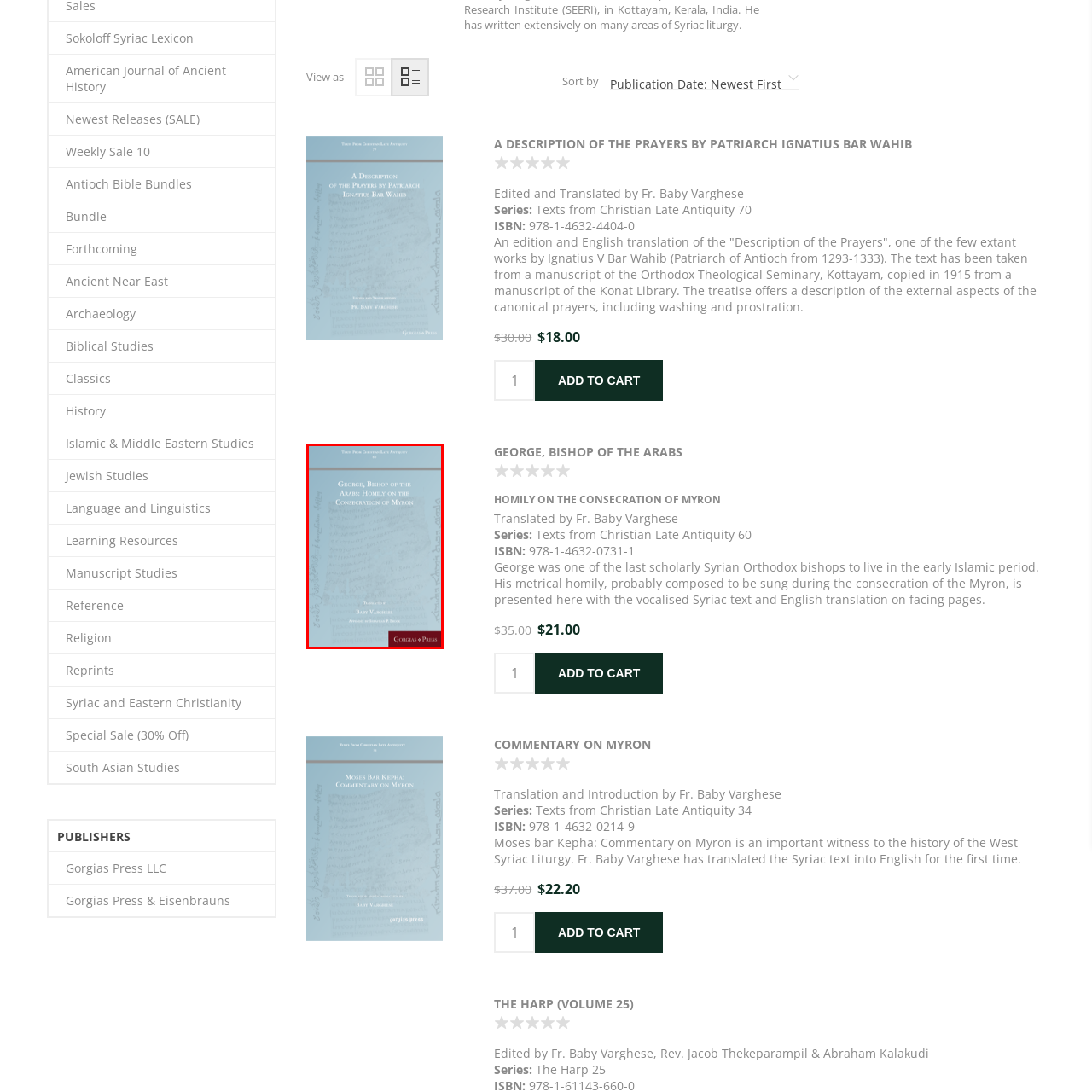Analyze the picture enclosed by the red bounding box and provide a single-word or phrase answer to this question:
Who is the translator of the publication?

Fr. Baby Varghese